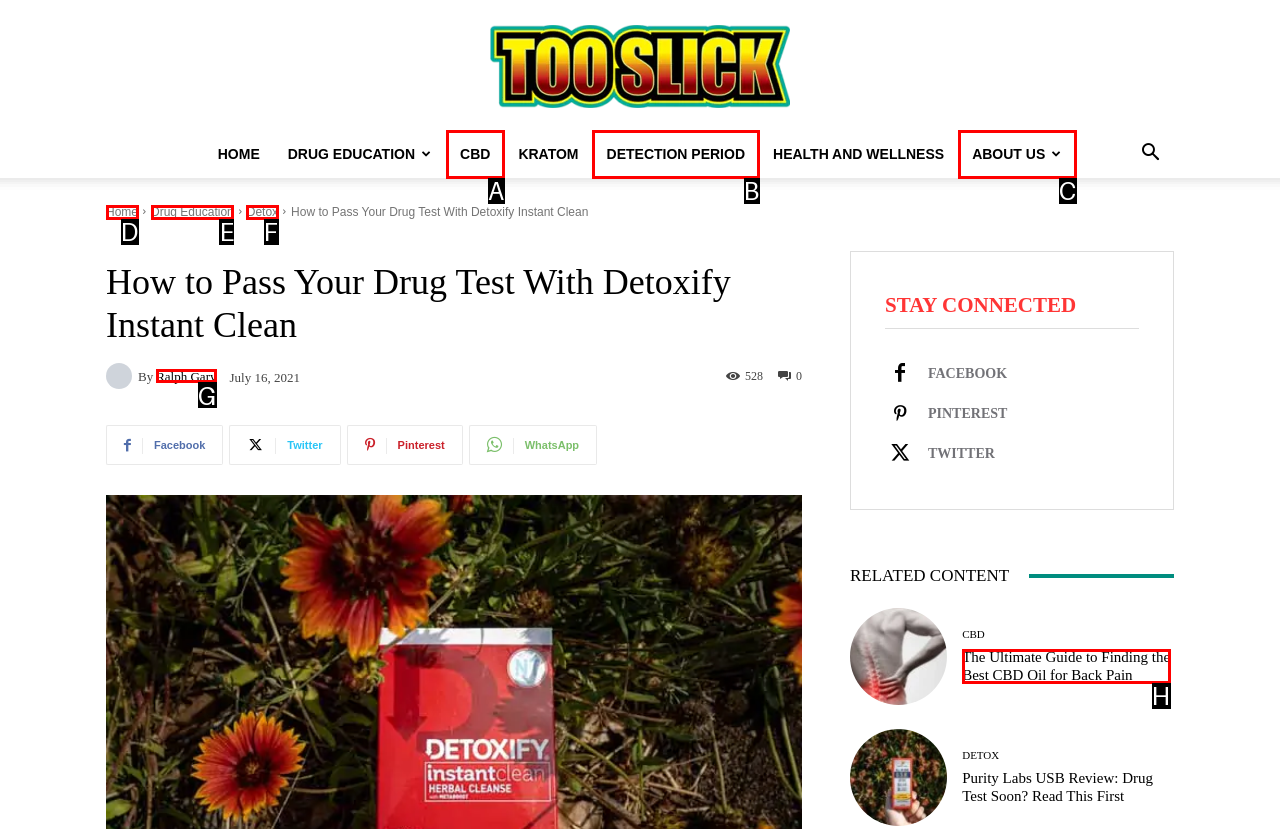Based on the description: Home, select the HTML element that fits best. Provide the letter of the matching option.

D